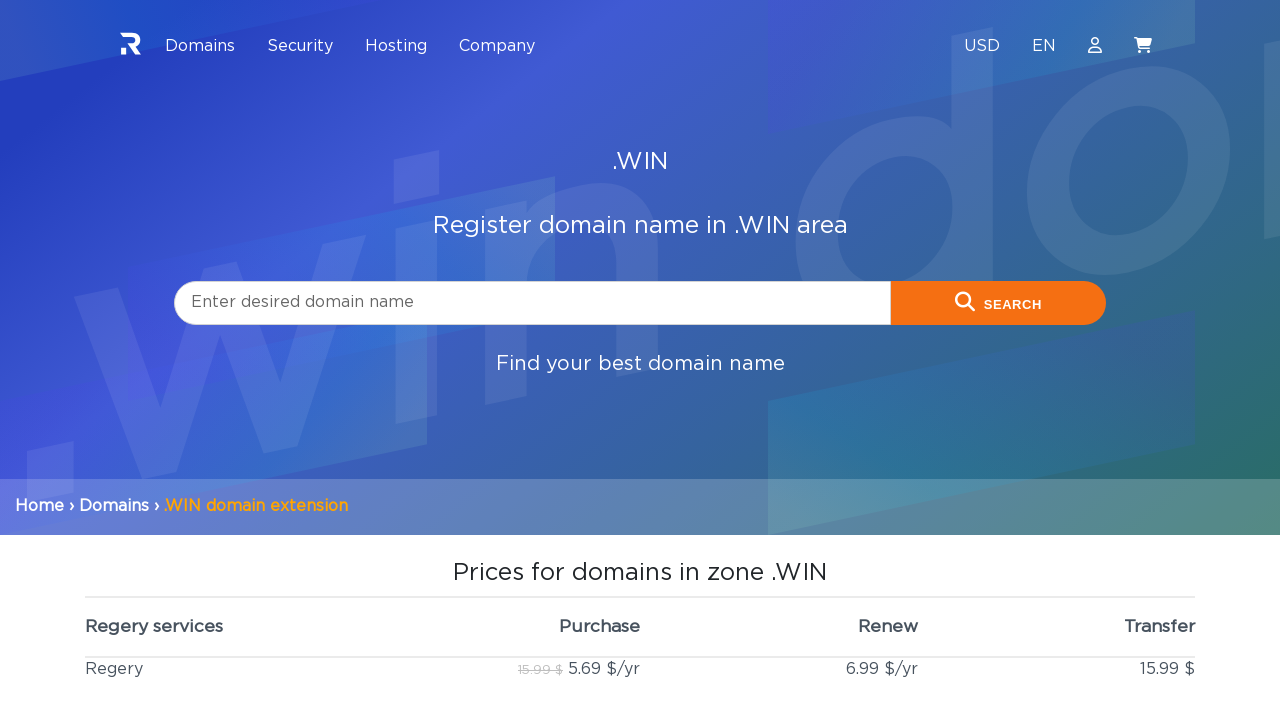What language is the webpage in?
Please use the visual content to give a single word or phrase answer.

English